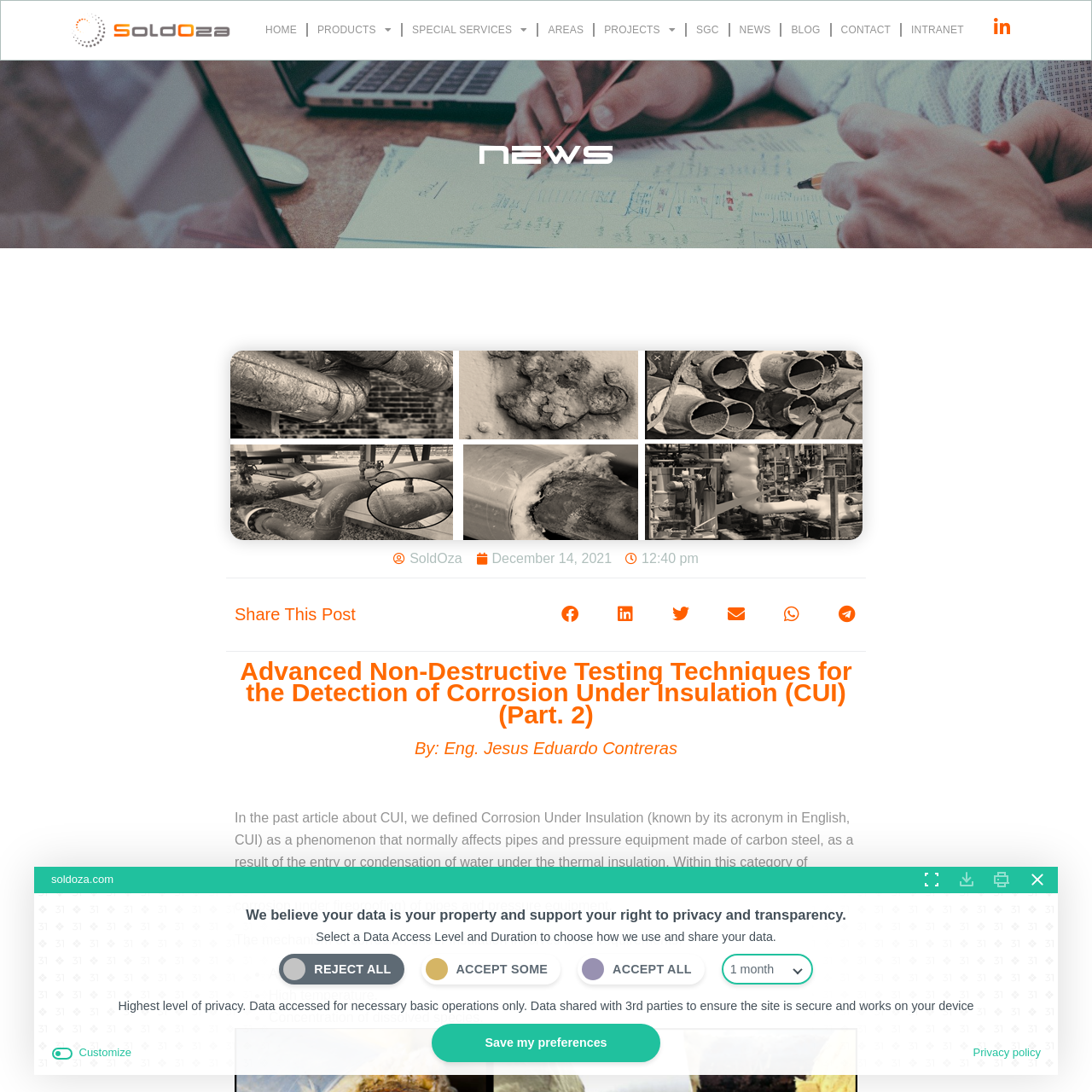Specify the bounding box coordinates of the area to click in order to execute this command: 'Click the 'HOME' link'. The coordinates should consist of four float numbers ranging from 0 to 1, and should be formatted as [left, top, right, bottom].

None